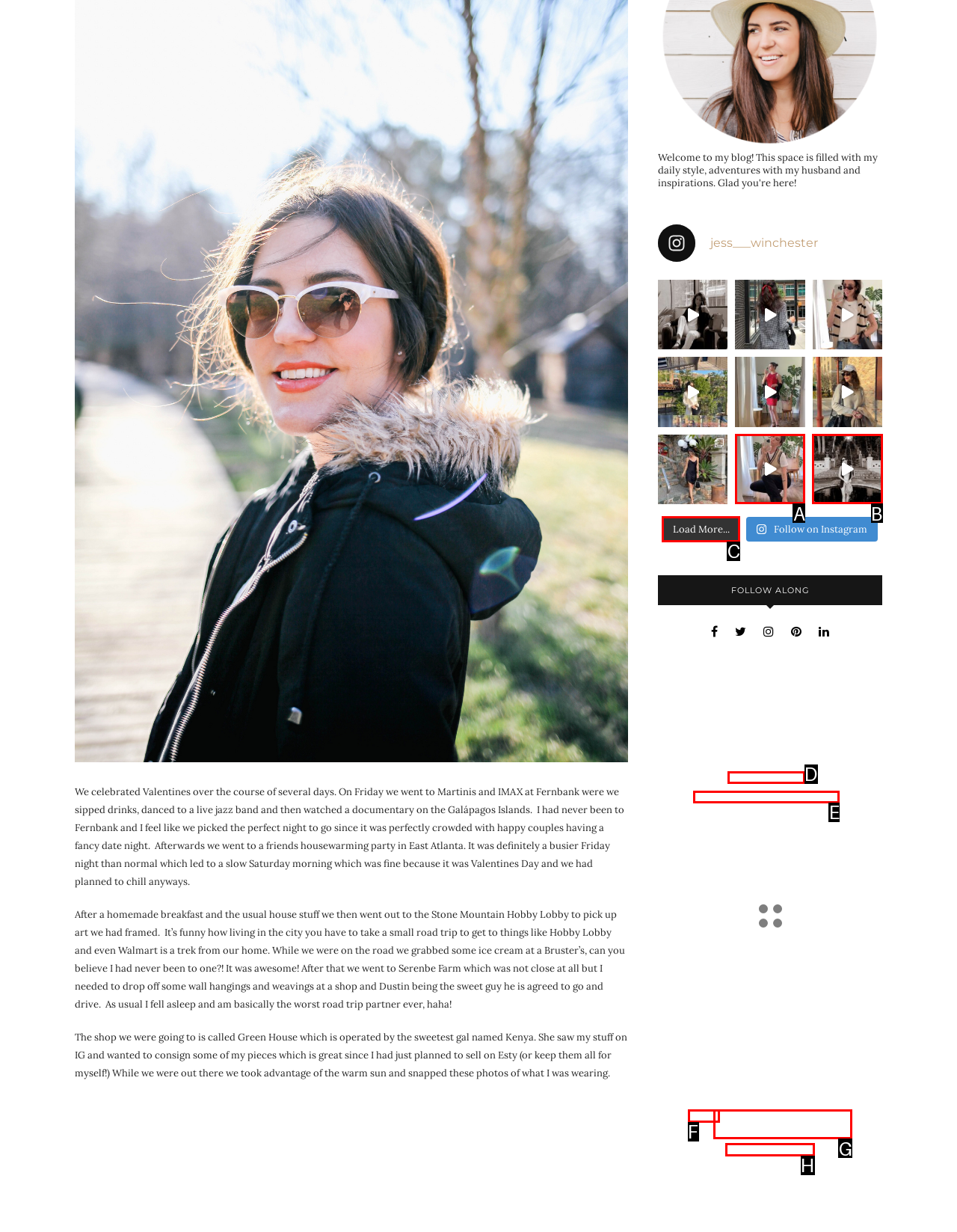Given the description: SHOP SLEEPWEAR SETS, choose the HTML element that matches it. Indicate your answer with the letter of the option.

E